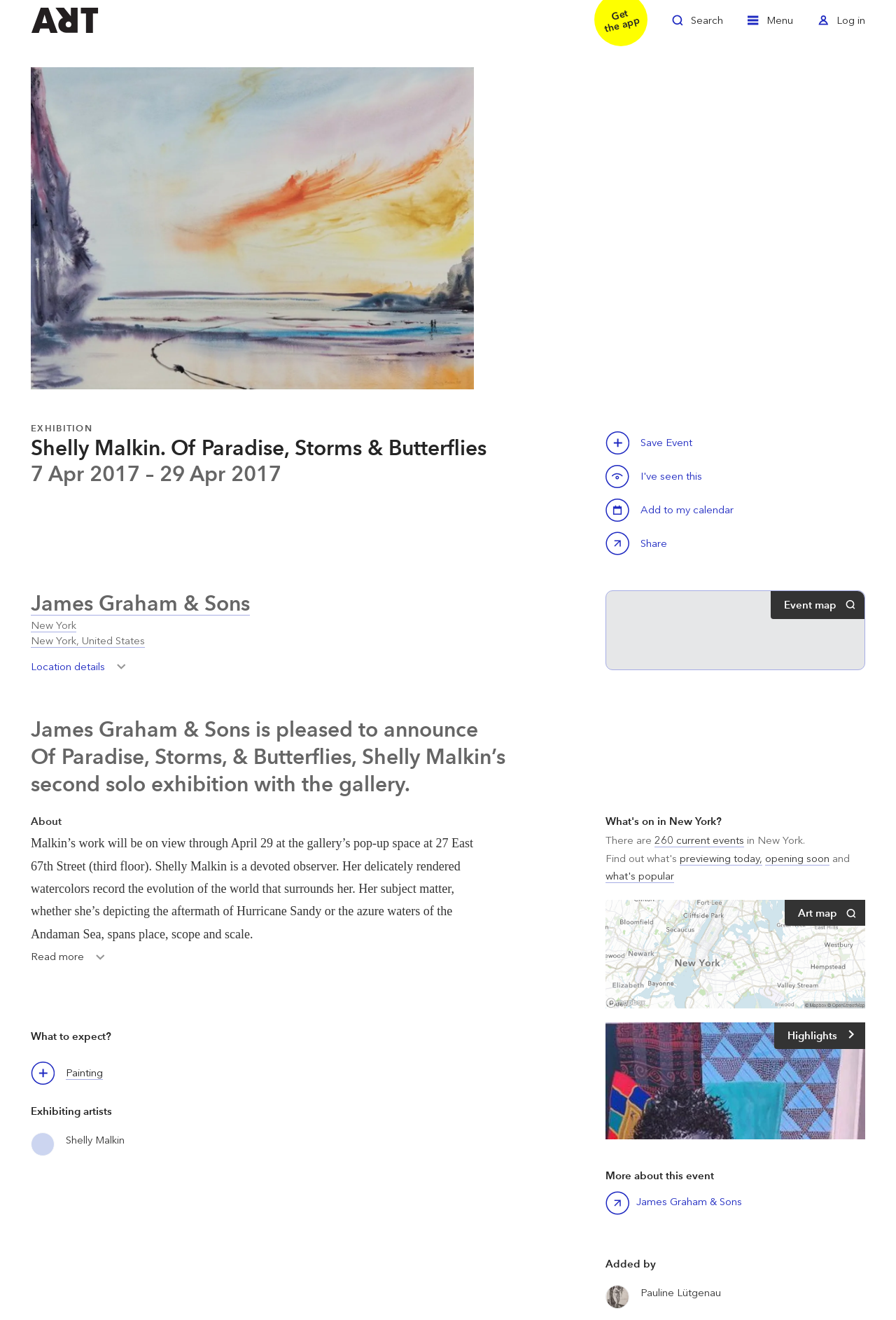Provide your answer to the question using just one word or phrase: What is the duration of the exhibition?

7 Apr 2017 – 29 Apr 2017